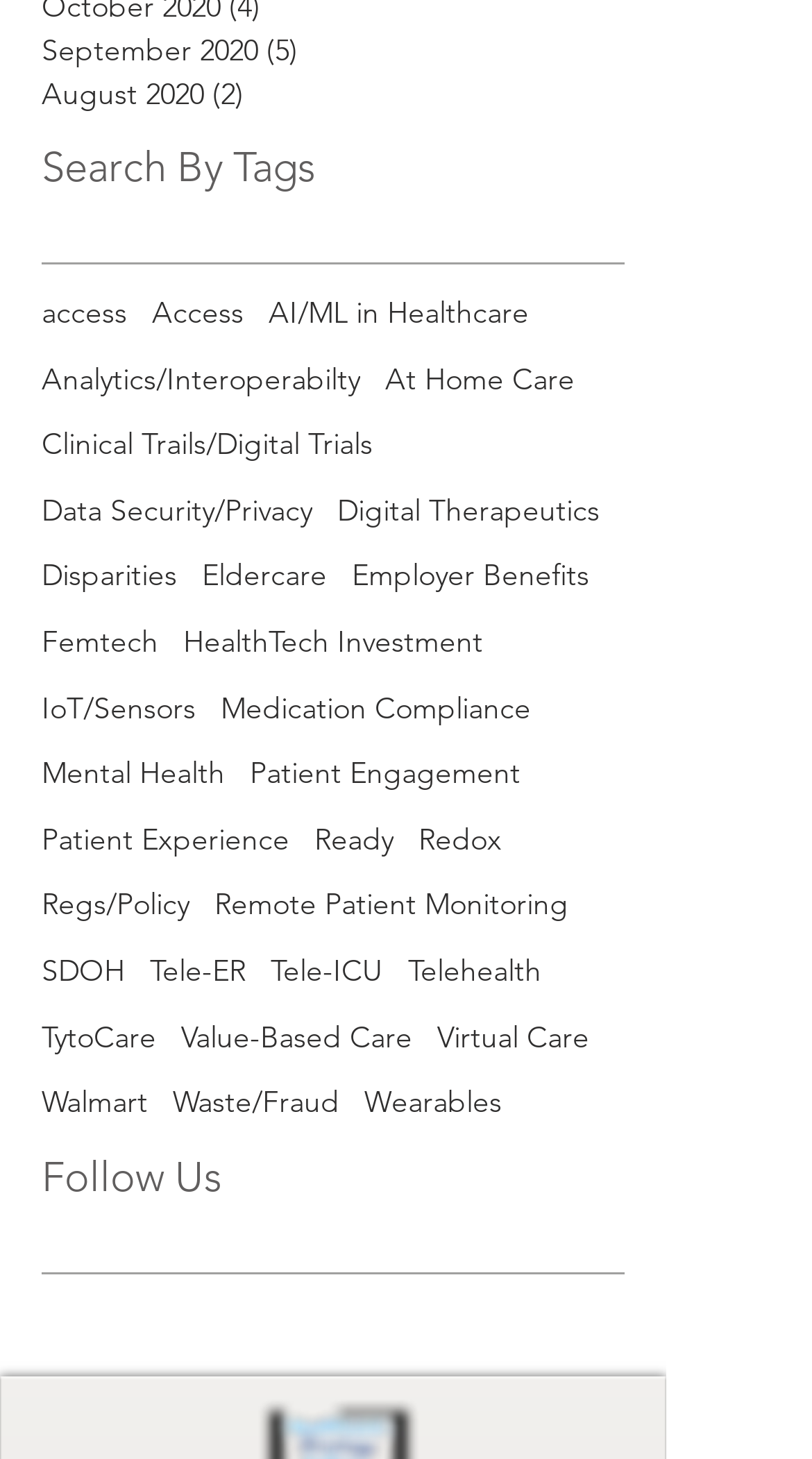Identify the bounding box coordinates of the area that should be clicked in order to complete the given instruction: "Read about Telehealth". The bounding box coordinates should be four float numbers between 0 and 1, i.e., [left, top, right, bottom].

[0.503, 0.652, 0.667, 0.68]